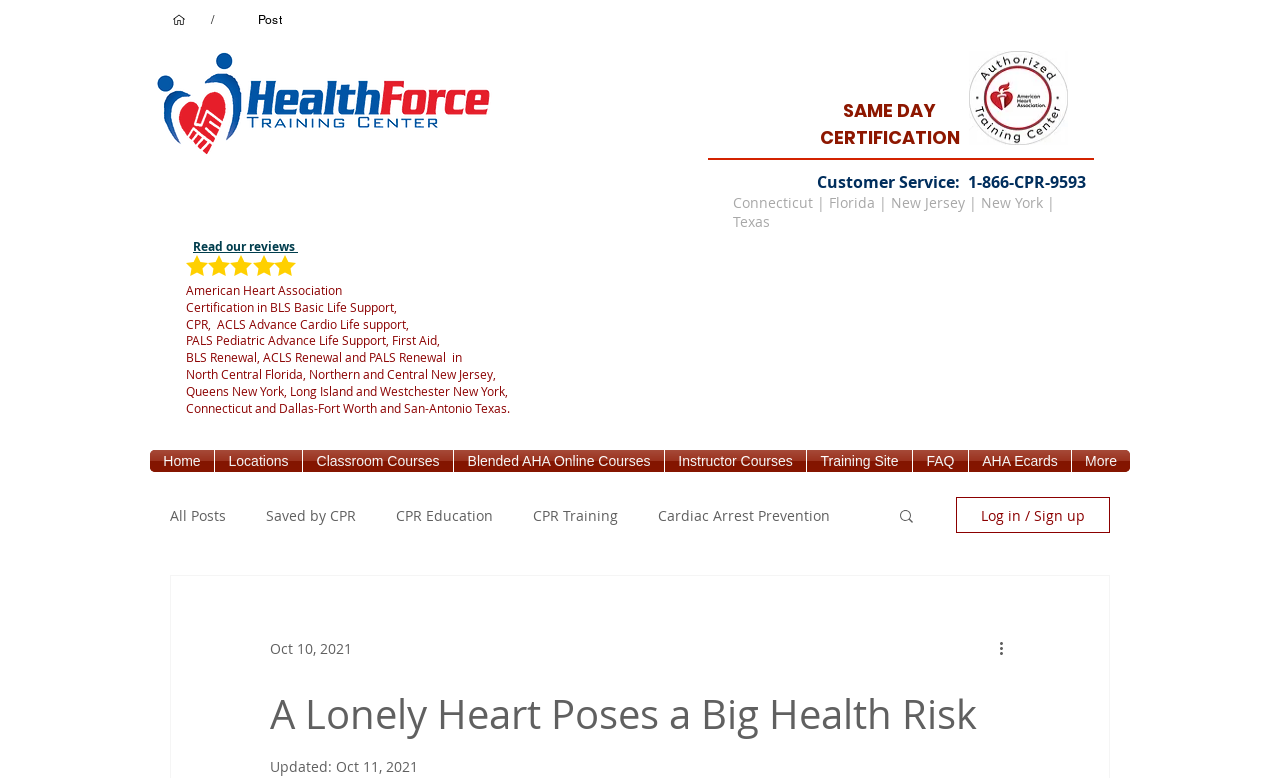Identify the bounding box coordinates for the UI element described by the following text: "CPR Education". Provide the coordinates as four float numbers between 0 and 1, in the format [left, top, right, bottom].

[0.309, 0.65, 0.385, 0.675]